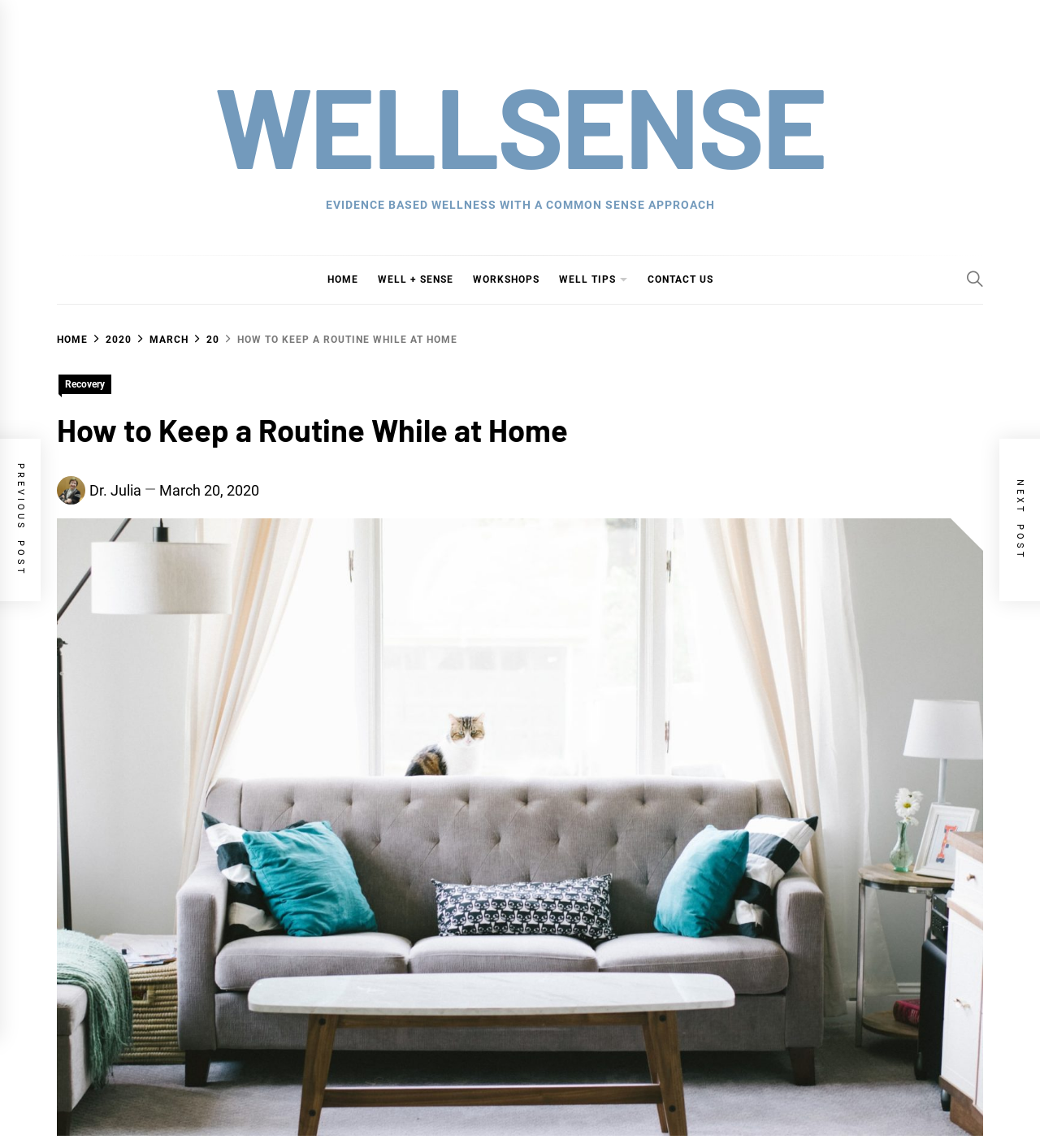What is the name of the website?
Please provide a single word or phrase based on the screenshot.

Wellsense